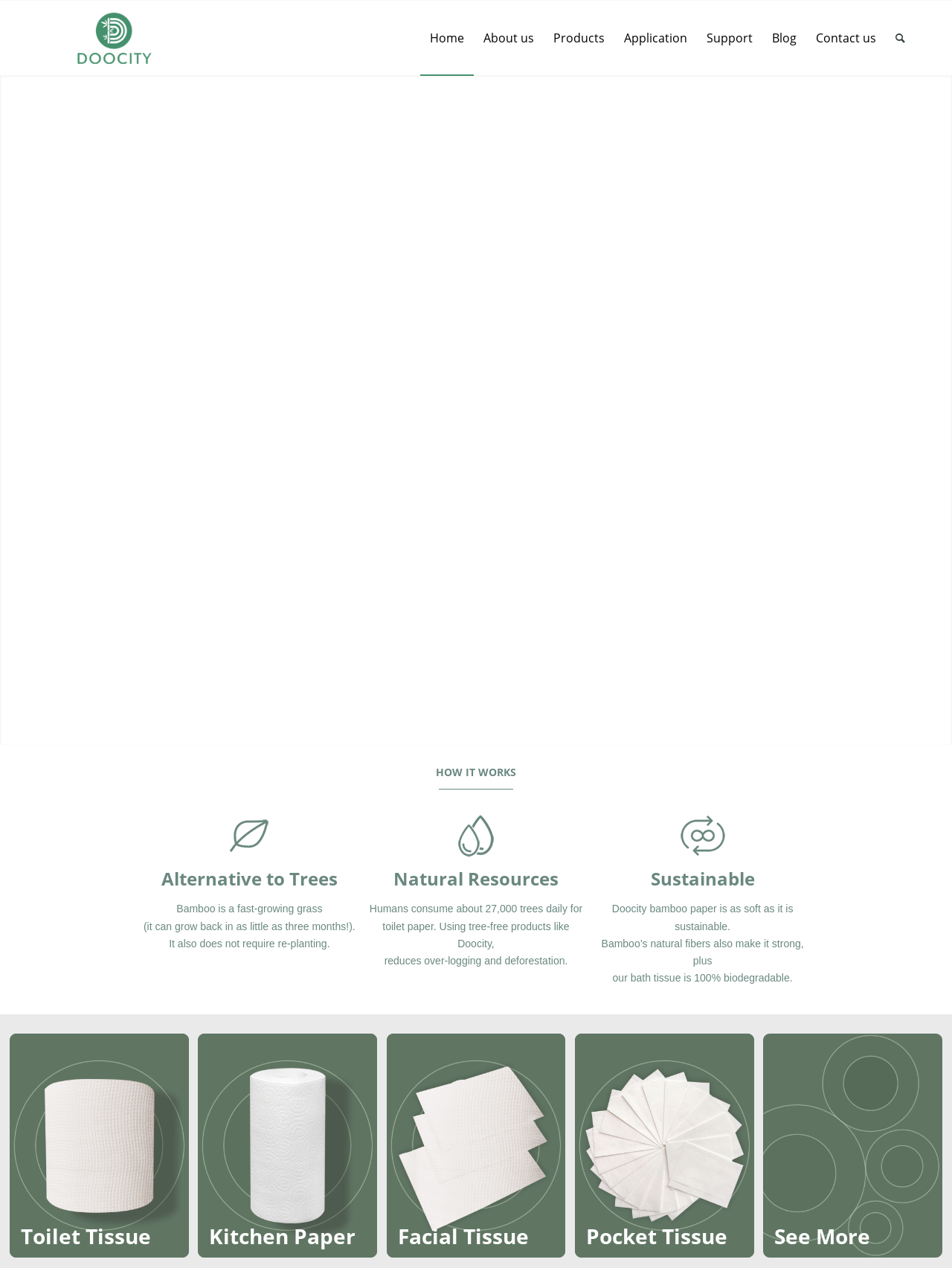Given the element description Contact us, predict the bounding box coordinates for the UI element in the webpage screenshot. The format should be (top-left x, top-left y, bottom-right x, bottom-right y), and the values should be between 0 and 1.

[0.847, 0.001, 0.93, 0.059]